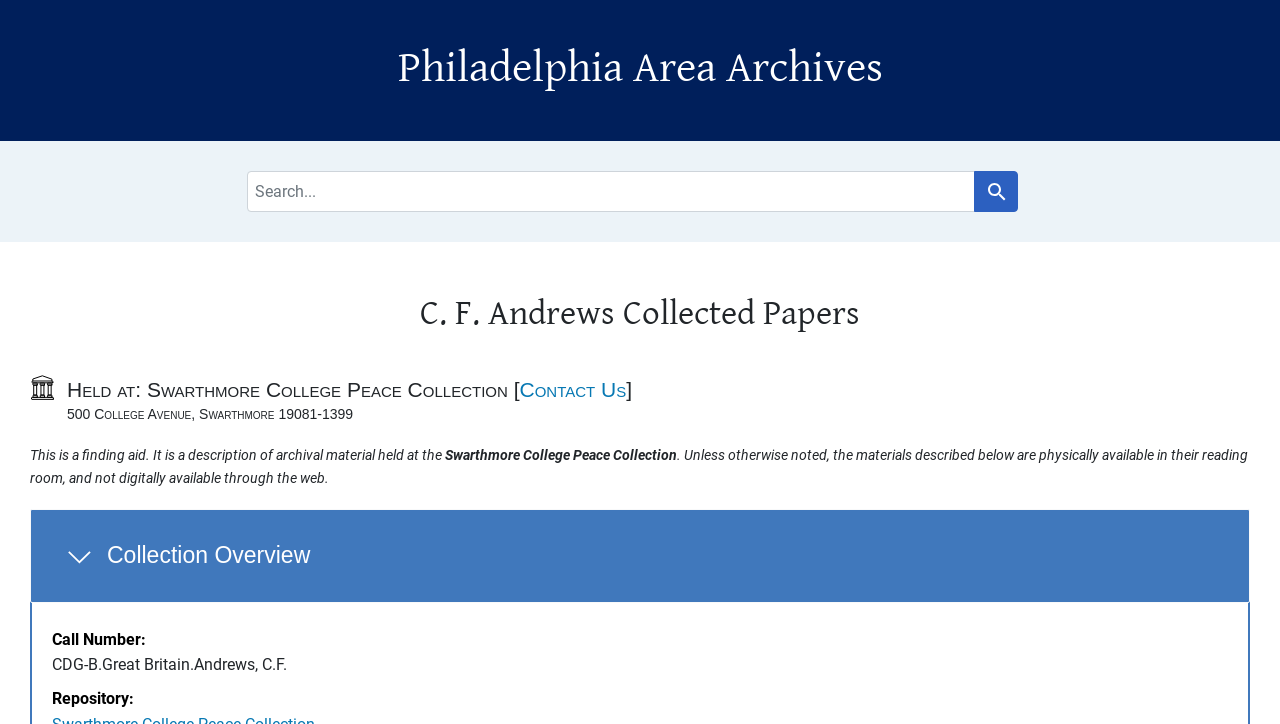Answer the question with a single word or phrase: 
What is the name of the archives?

Philadelphia Area Archives